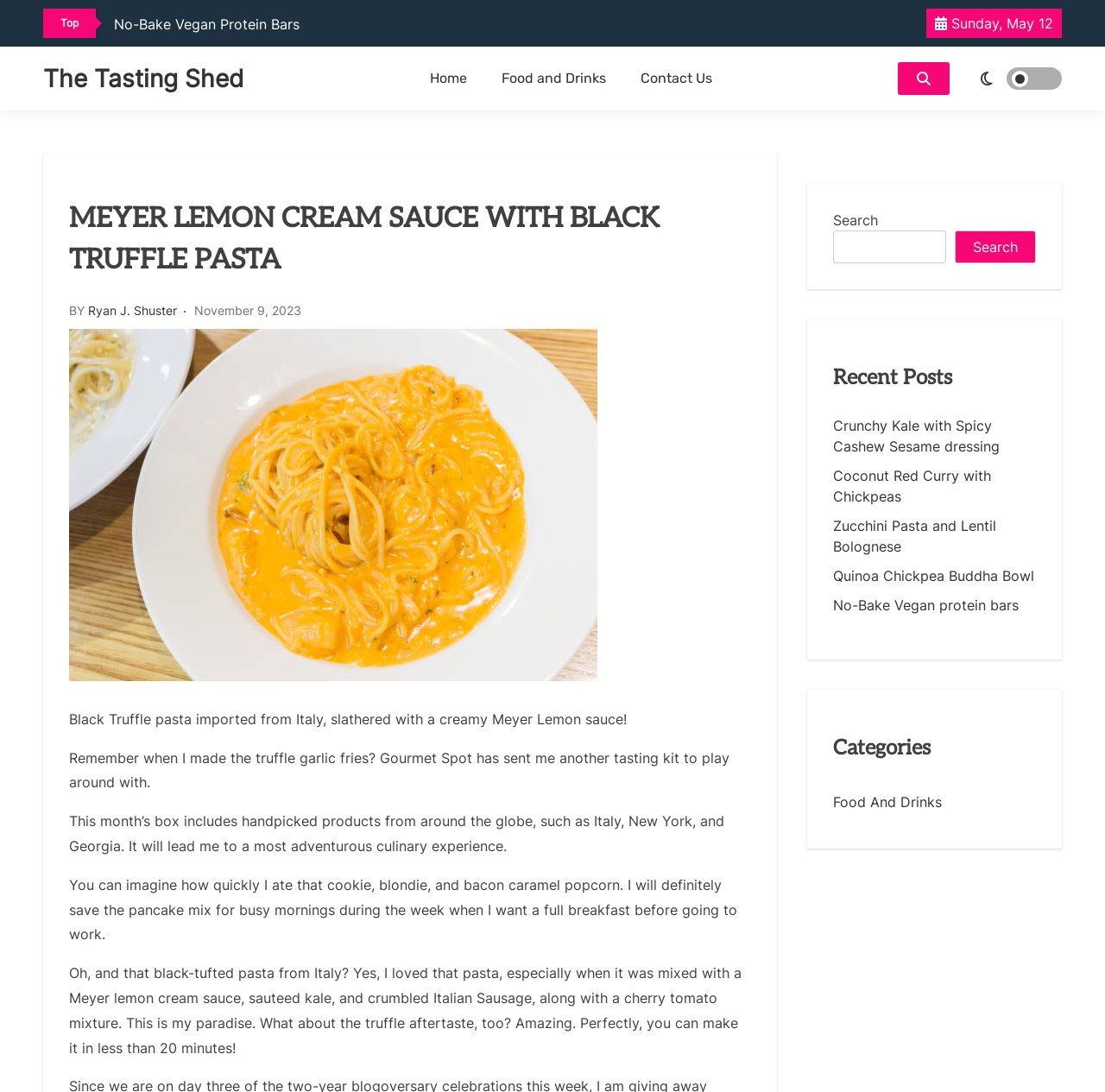Please indicate the bounding box coordinates for the clickable area to complete the following task: "Read the 'MEYER LEMON CREAM SAUCE WITH BLACK TRUFFLE PASTA' article". The coordinates should be specified as four float numbers between 0 and 1, i.e., [left, top, right, bottom].

[0.062, 0.181, 0.679, 0.257]